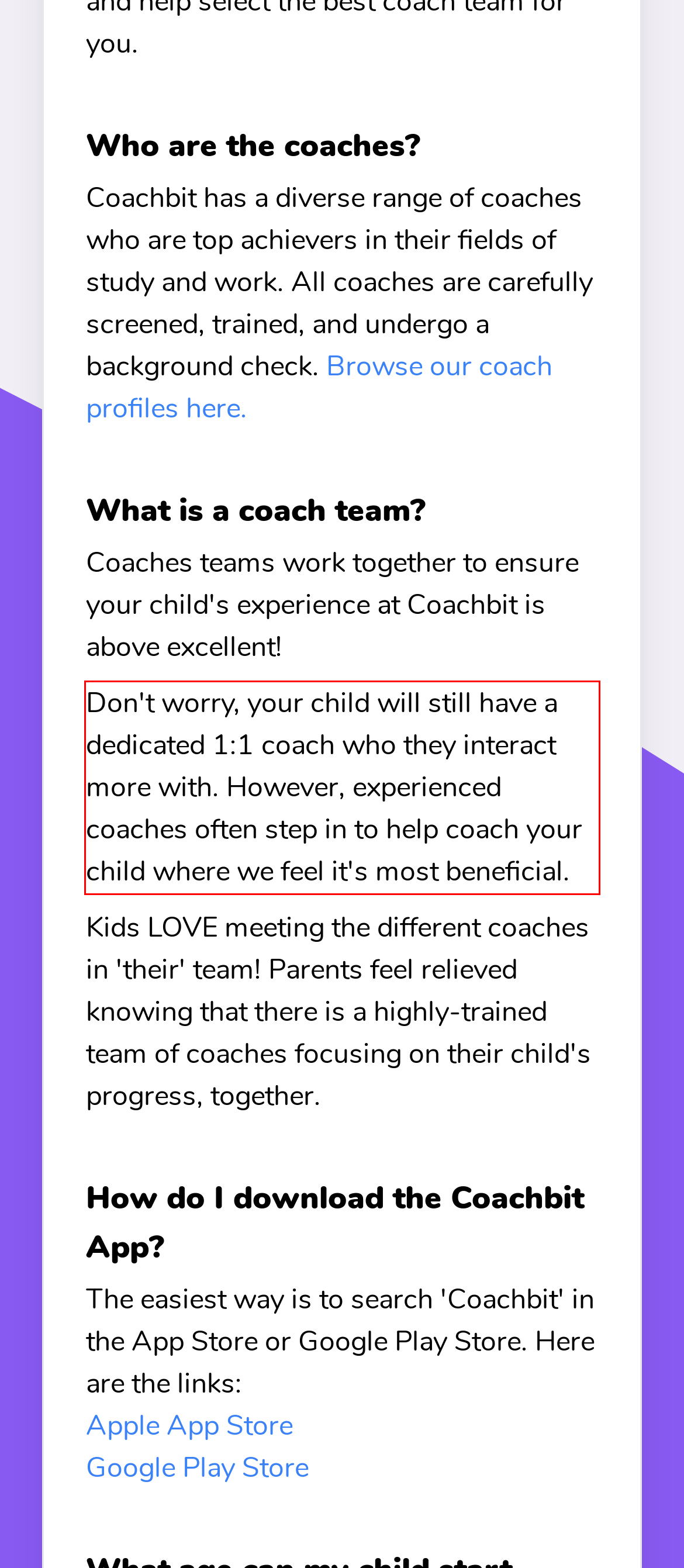Please examine the screenshot of the webpage and read the text present within the red rectangle bounding box.

Don't worry, your child will still have a dedicated 1:1 coach who they interact more with. However, experienced coaches often step in to help coach your child where we feel it's most beneficial.